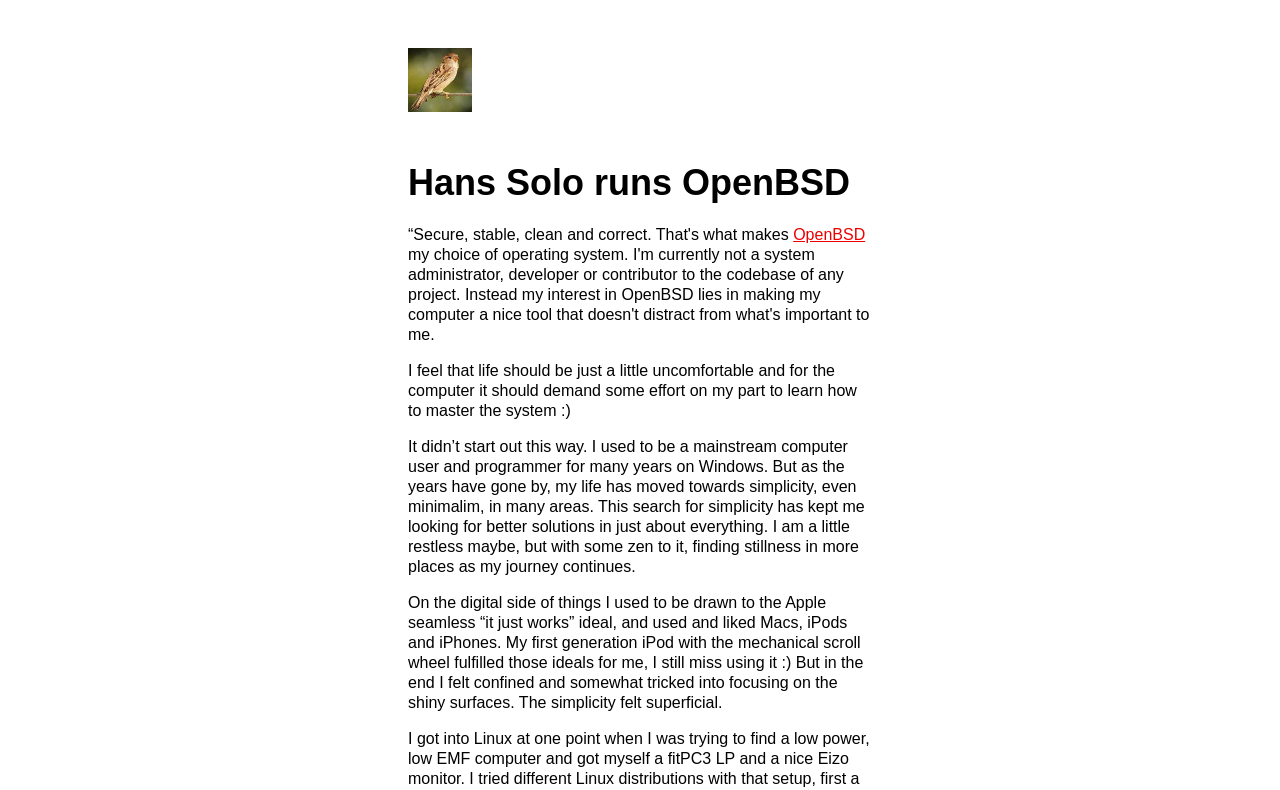What is the author's opinion on Apple's 'it just works' ideal?
Please look at the screenshot and answer using one word or phrase.

Superficial